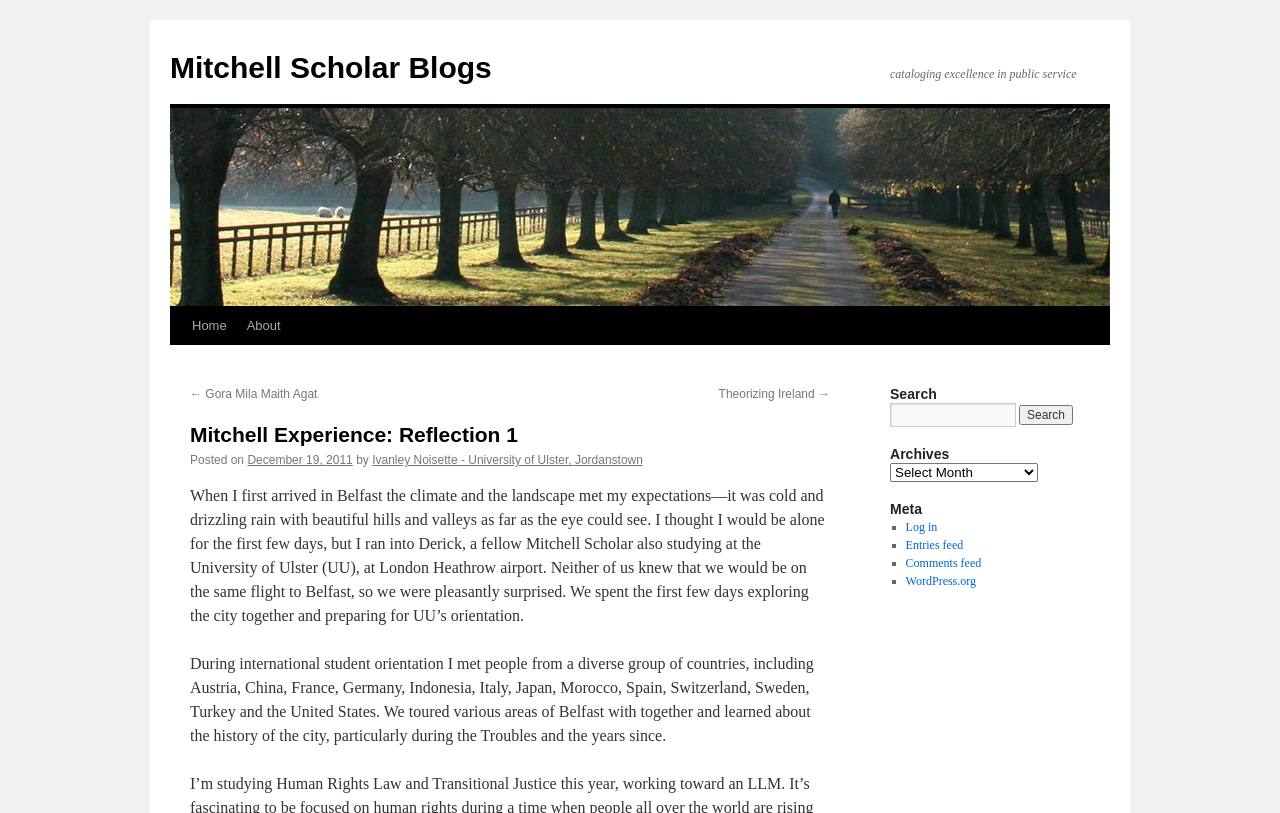What is the date of the current post? Using the information from the screenshot, answer with a single word or phrase.

December 19, 2011